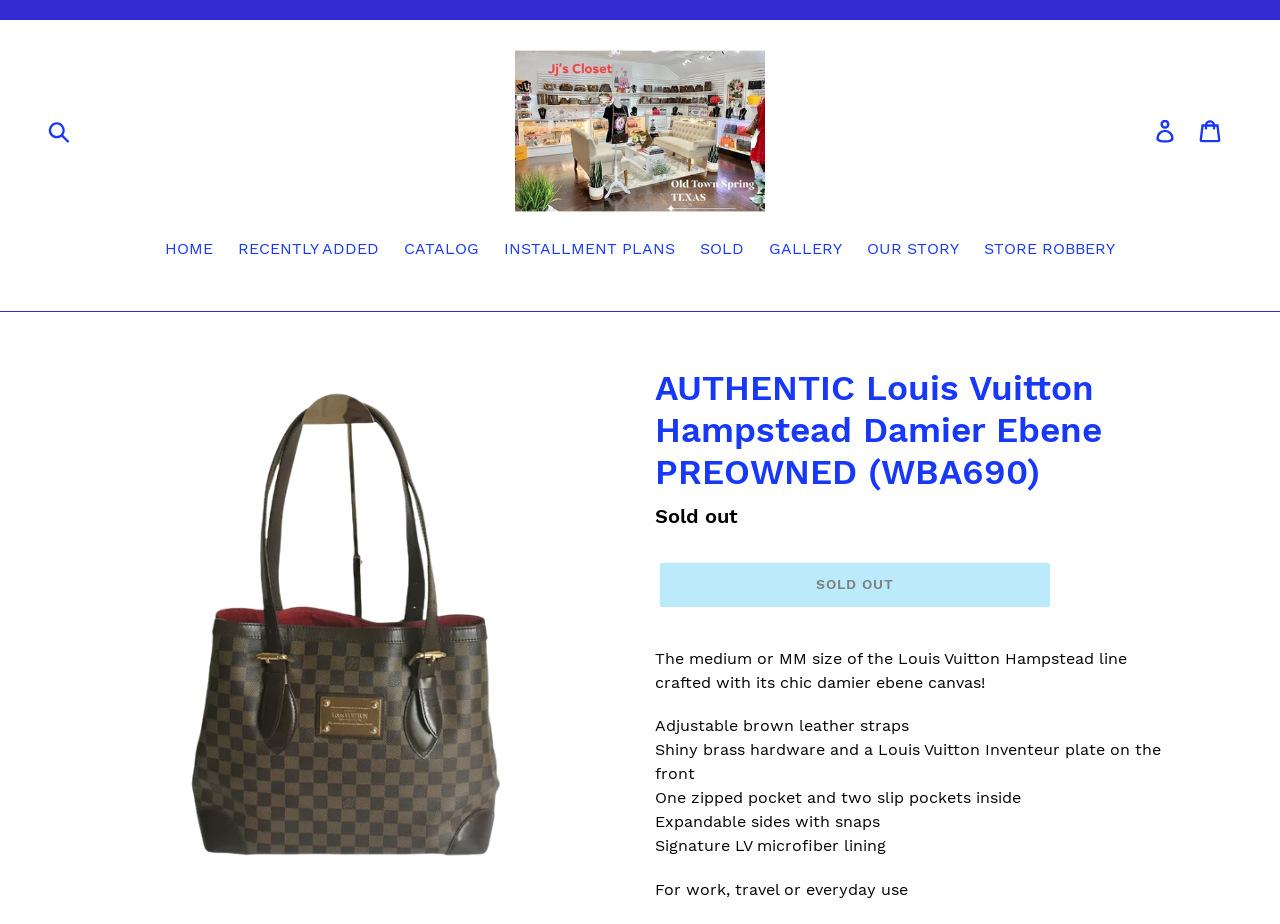Is the handbag available for purchase?
Utilize the information in the image to give a detailed answer to the question.

I determined the answer by looking at the button that says 'SOLD OUT', which indicates that the handbag is no longer available for purchase.